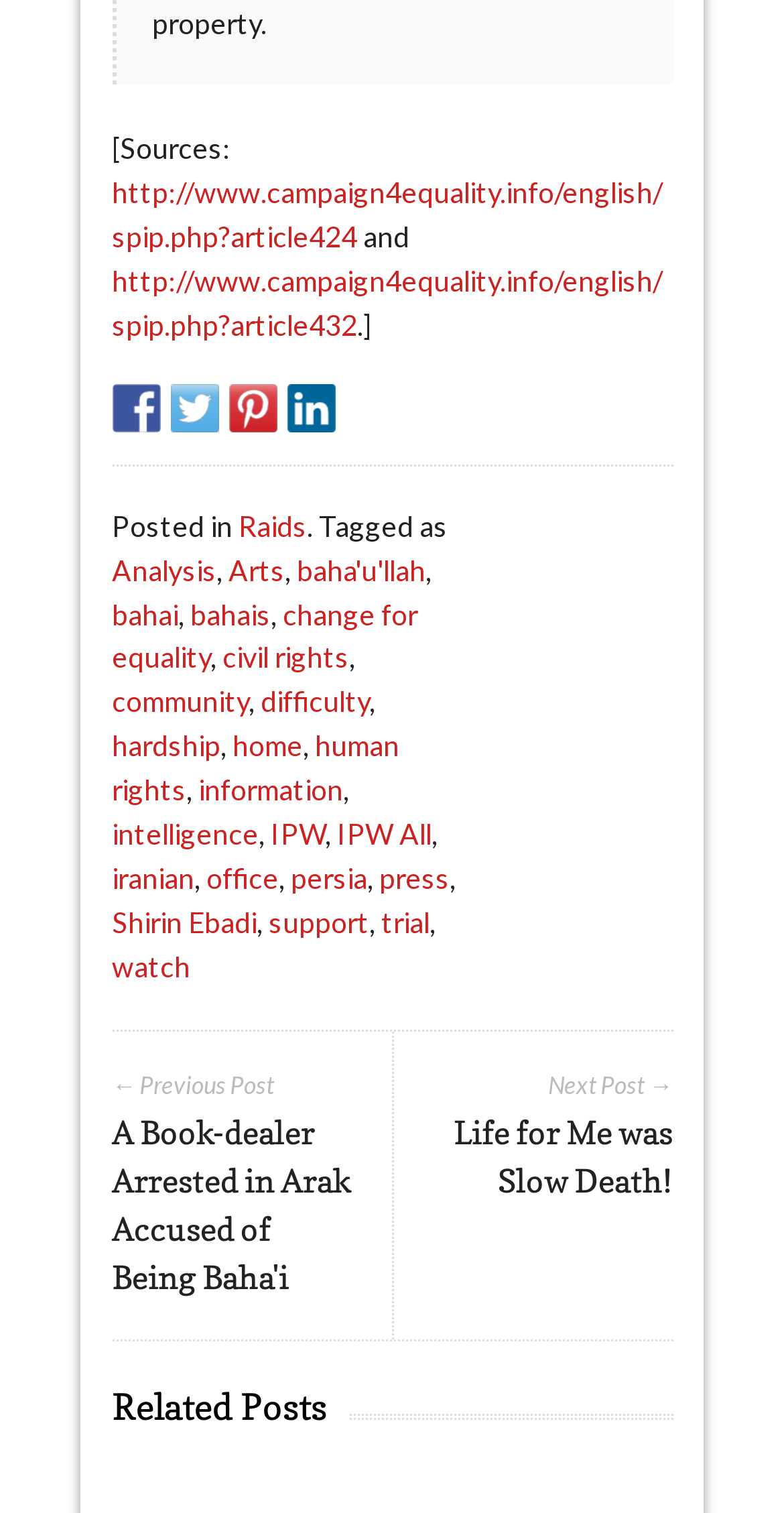What is the website about?
Based on the visual information, provide a detailed and comprehensive answer.

Based on the links and text on the webpage, it appears to be a website related to the Baha'i faith, with articles and posts about various topics such as human rights, community, and equality.